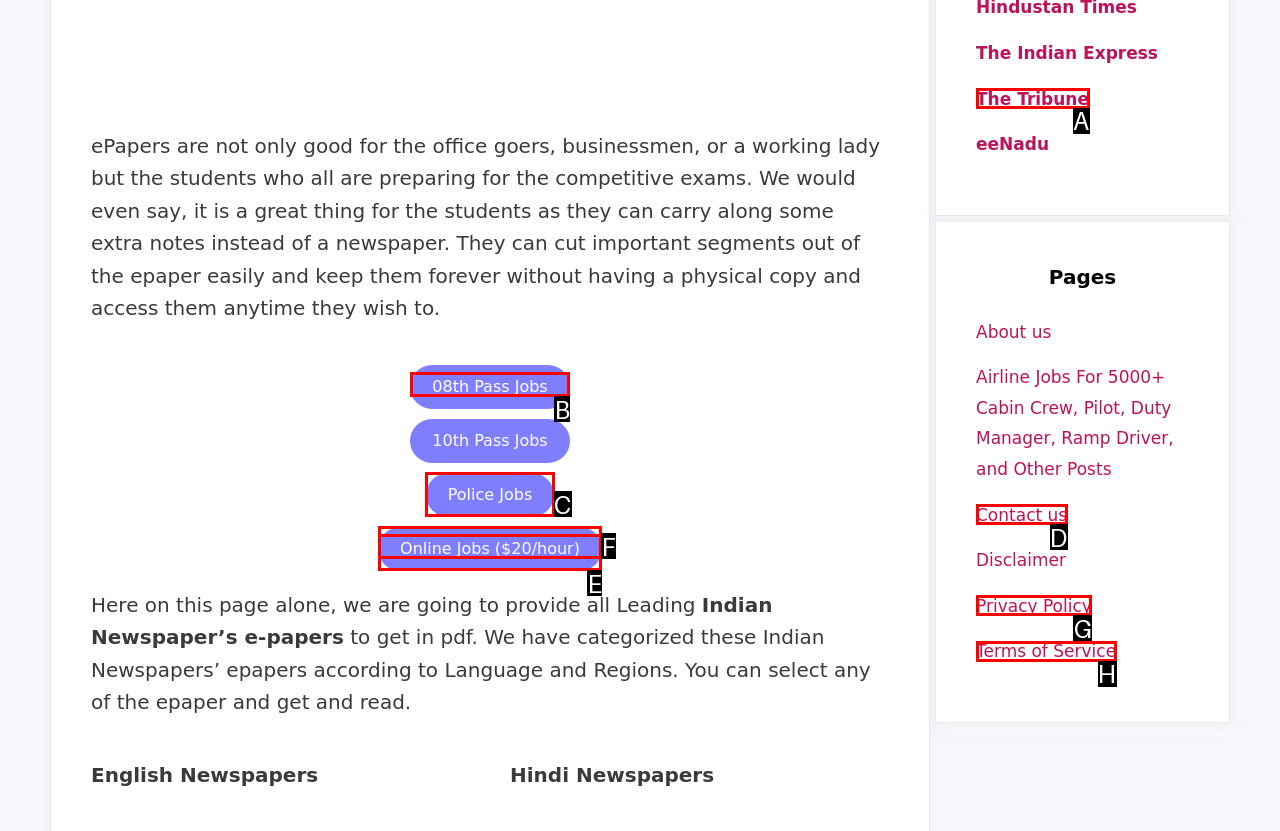Find the option that matches this description: Contact us
Provide the corresponding letter directly.

D